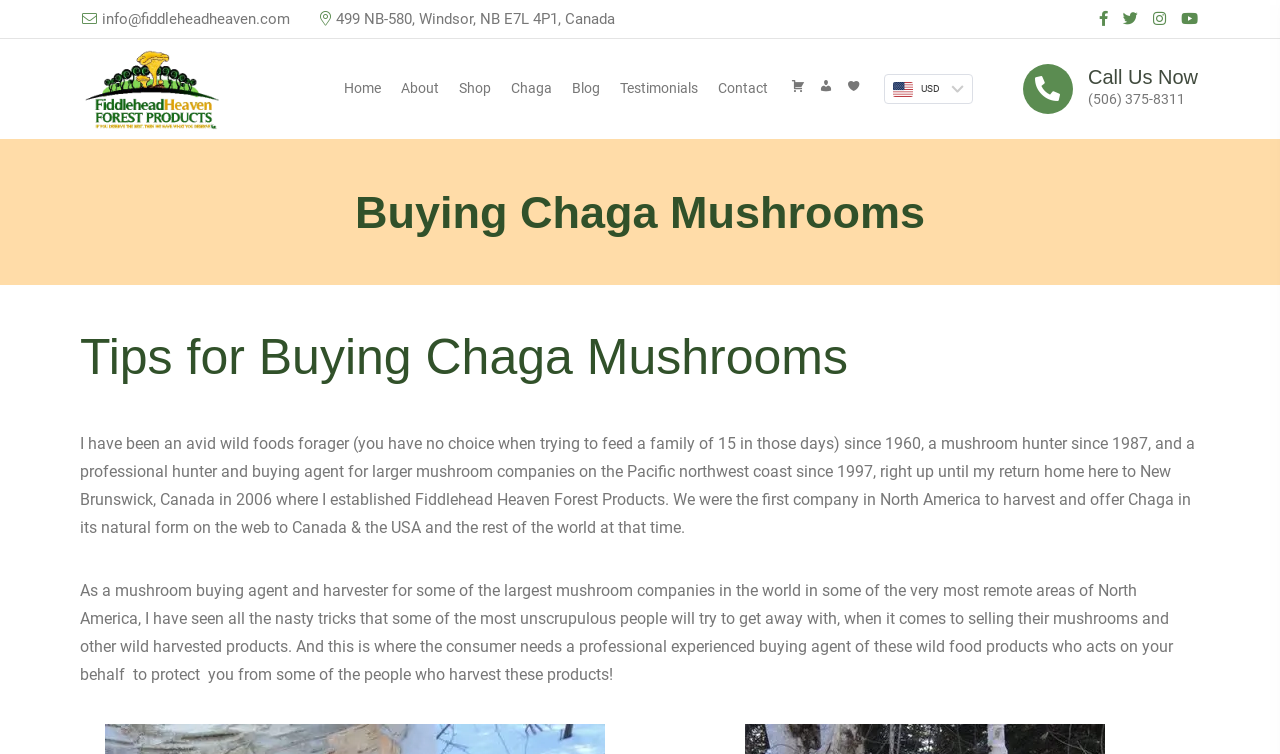Determine the bounding box coordinates for the element that should be clicked to follow this instruction: "Click the email link". The coordinates should be given as four float numbers between 0 and 1, in the format [left, top, right, bottom].

[0.064, 0.013, 0.227, 0.037]